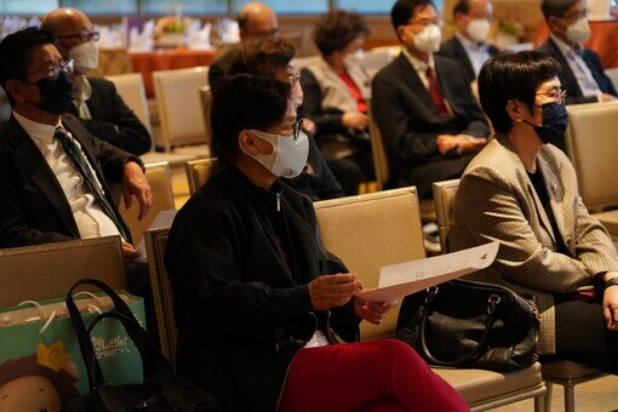Why are the attendees wearing masks?
Please provide a single word or phrase as your answer based on the image.

For safety